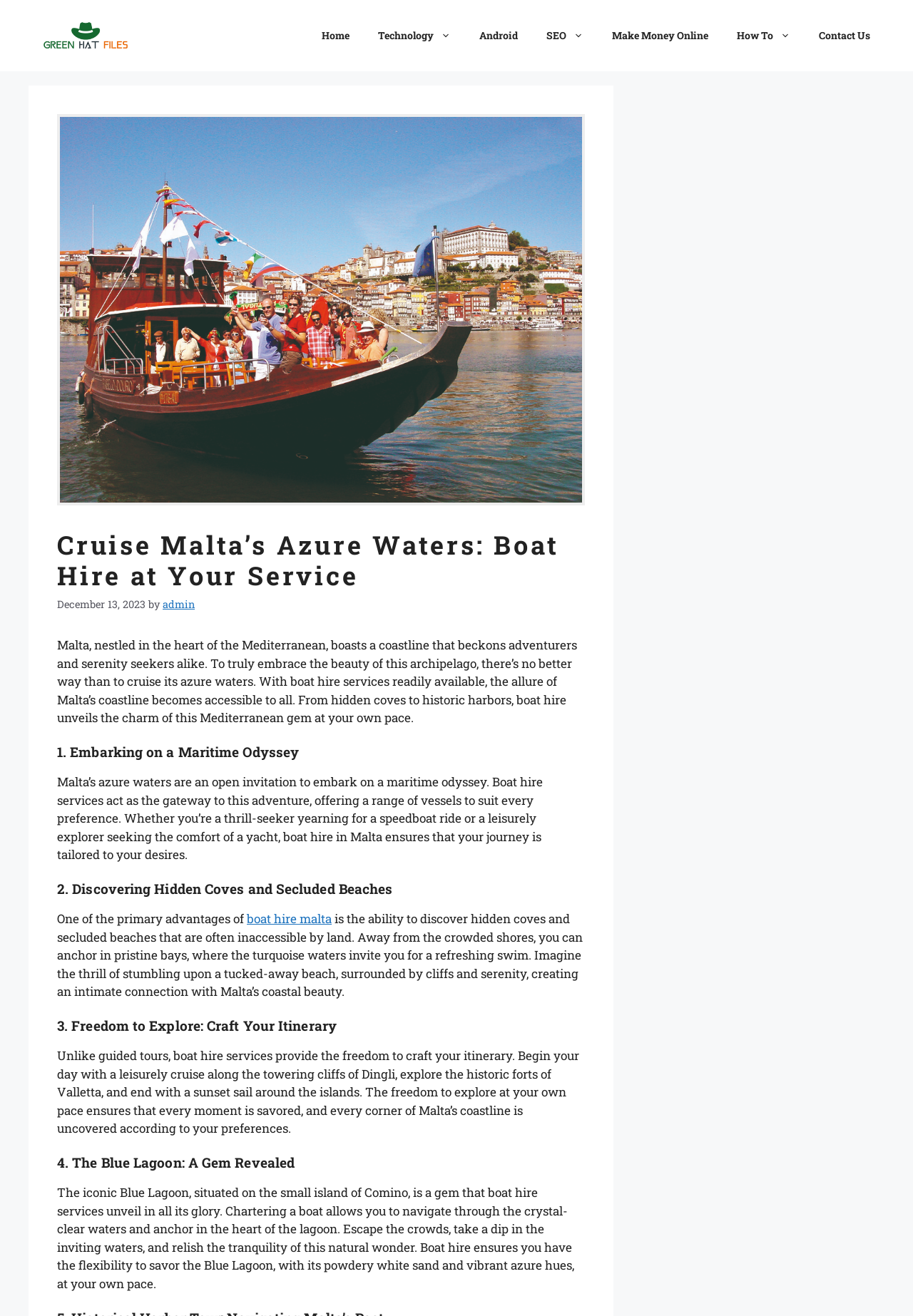Locate the bounding box coordinates of the element's region that should be clicked to carry out the following instruction: "Click the 'boat hire malta' link". The coordinates need to be four float numbers between 0 and 1, i.e., [left, top, right, bottom].

[0.27, 0.692, 0.363, 0.704]